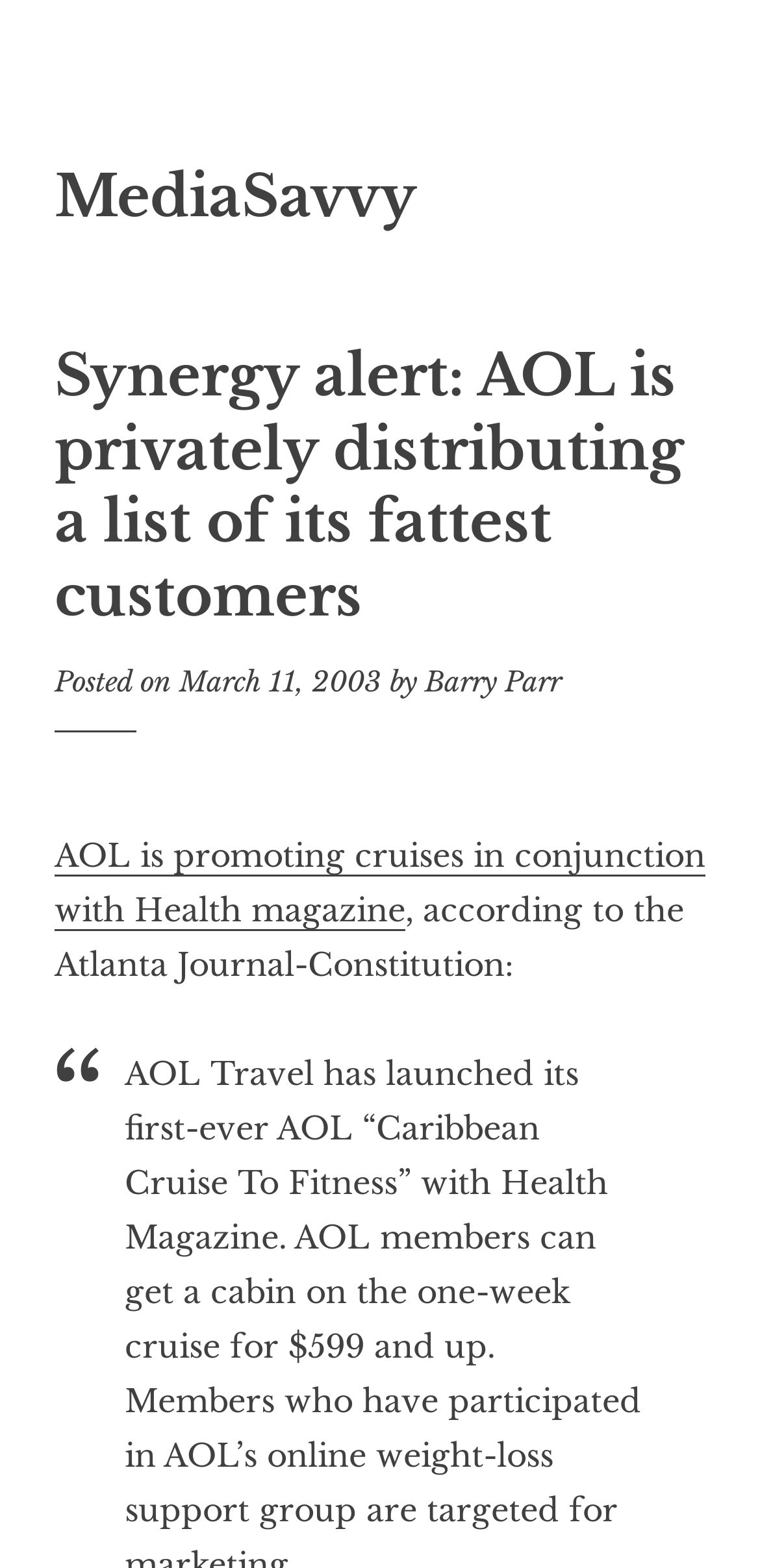Determine the bounding box coordinates for the HTML element mentioned in the following description: "MediaSavvy". The coordinates should be a list of four floats ranging from 0 to 1, represented as [left, top, right, bottom].

[0.072, 0.103, 0.549, 0.148]